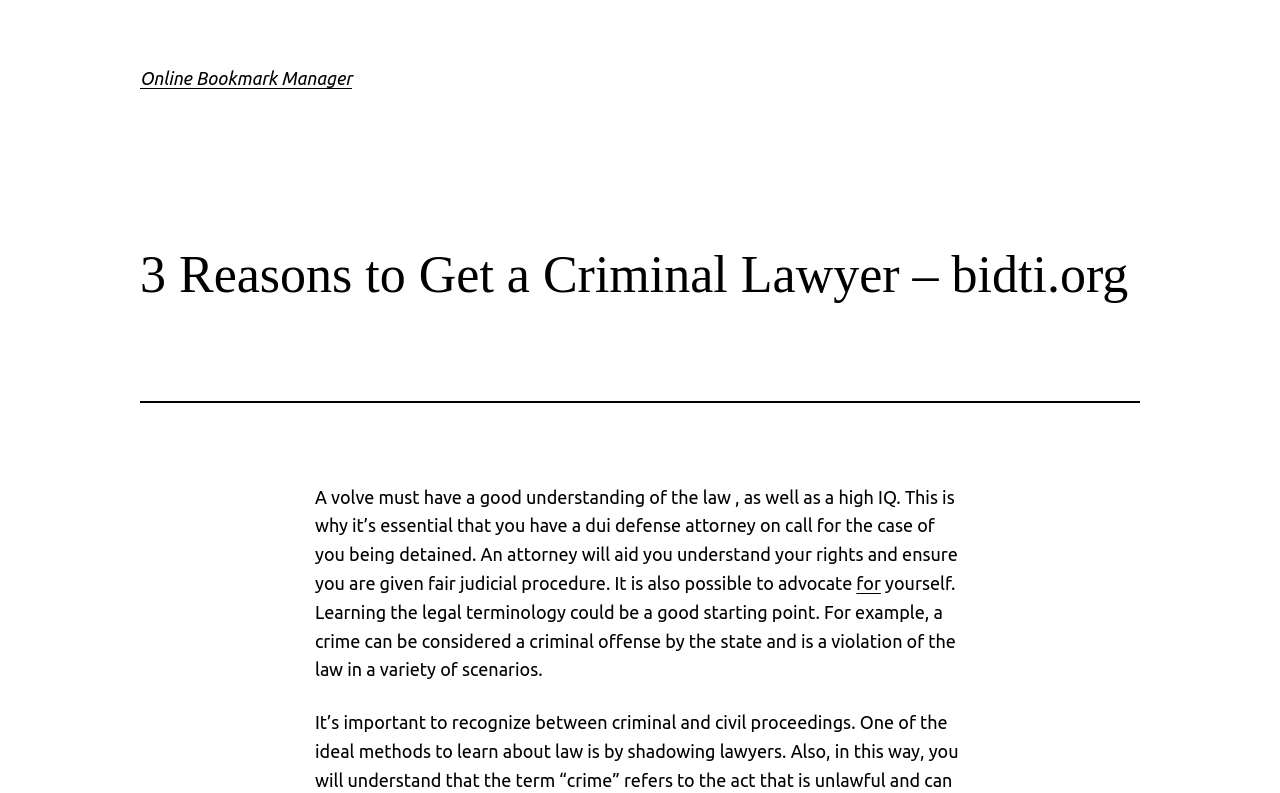Answer the question below using just one word or a short phrase: 
What is a good starting point for learning legal terminology?

Learning the legal terminology